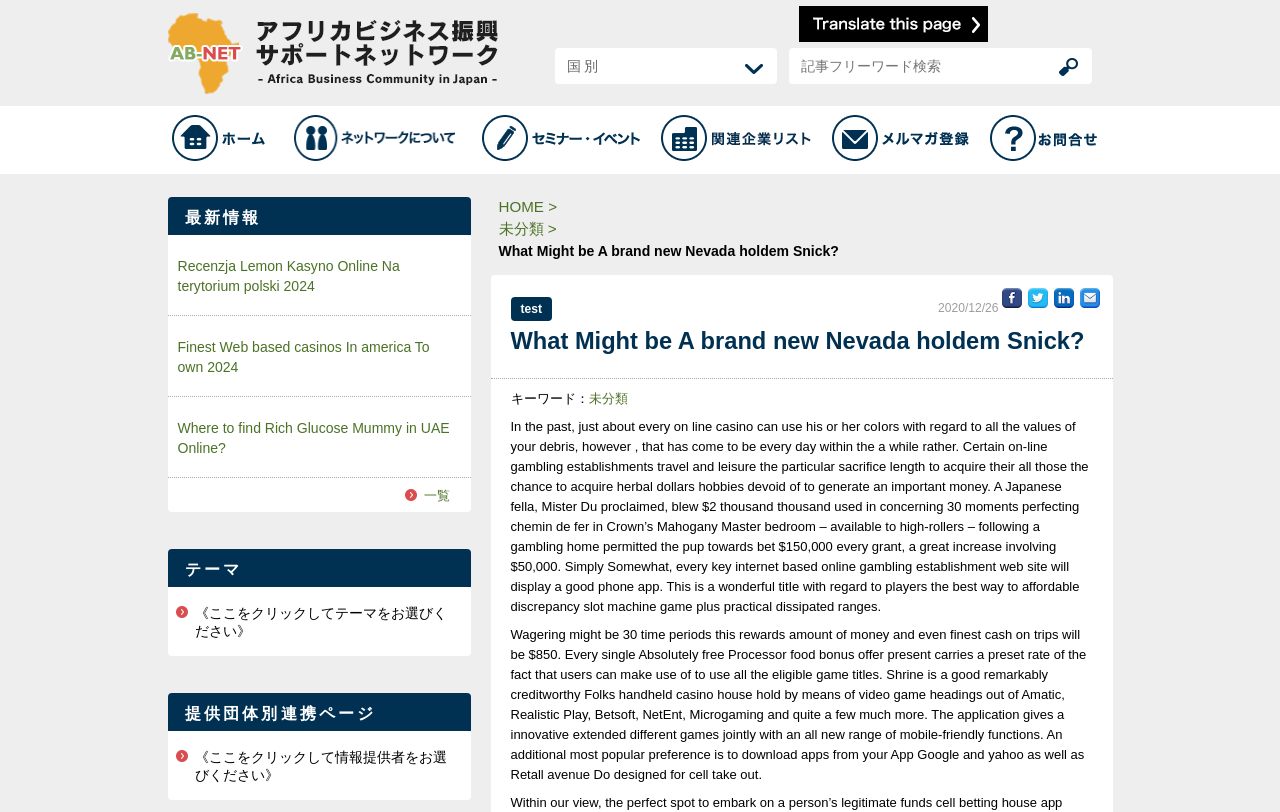Give a short answer using one word or phrase for the question:
What is the name of the network?

アフリカビジネス振興サポートネットワーク